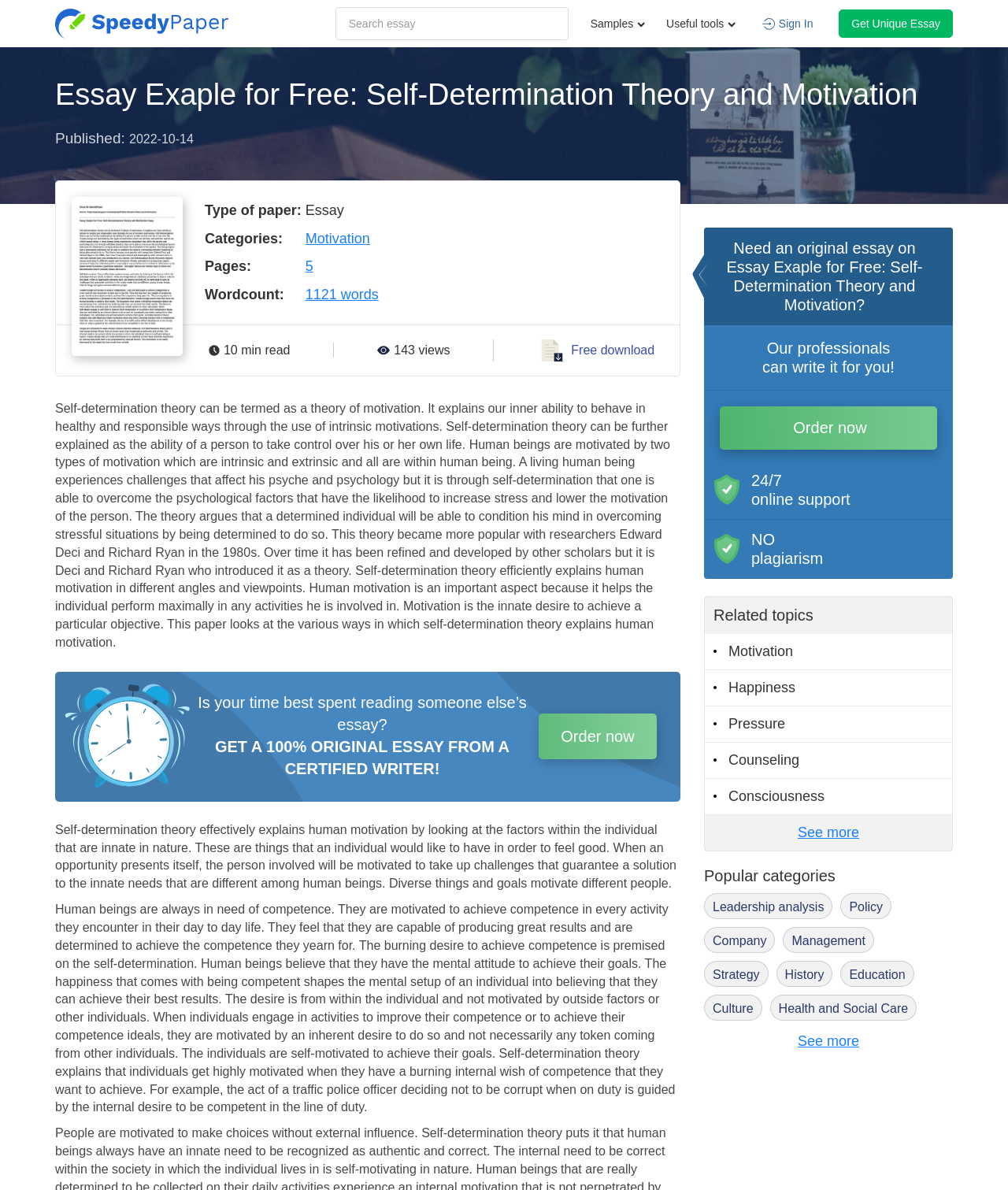What is the internal desire that motivates individuals to achieve competence?
Based on the screenshot, provide your answer in one word or phrase.

Happiness